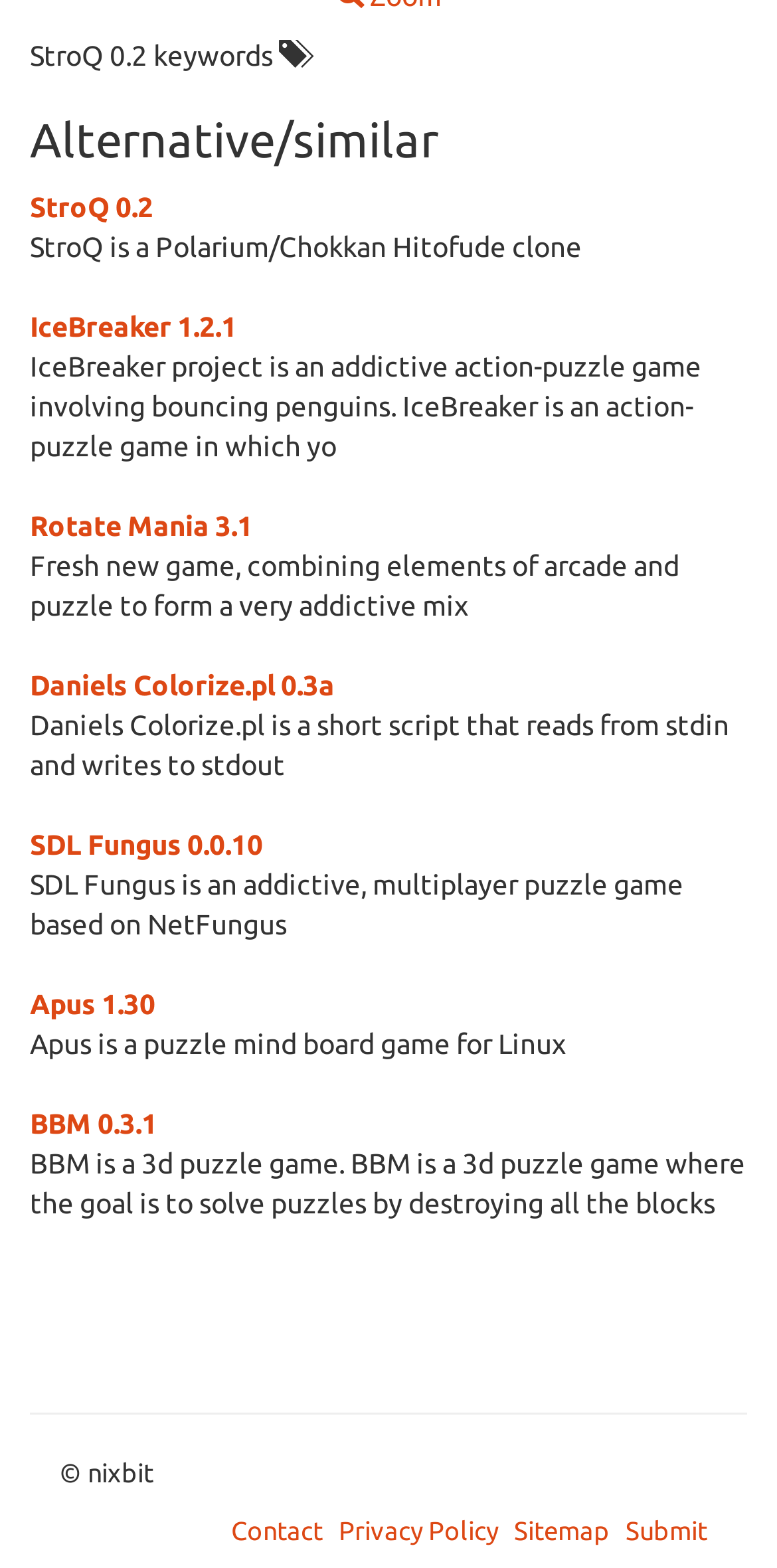Find the bounding box coordinates for the area you need to click to carry out the instruction: "visit IceBreaker 1.2.1". The coordinates should be four float numbers between 0 and 1, indicated as [left, top, right, bottom].

[0.038, 0.198, 0.305, 0.219]